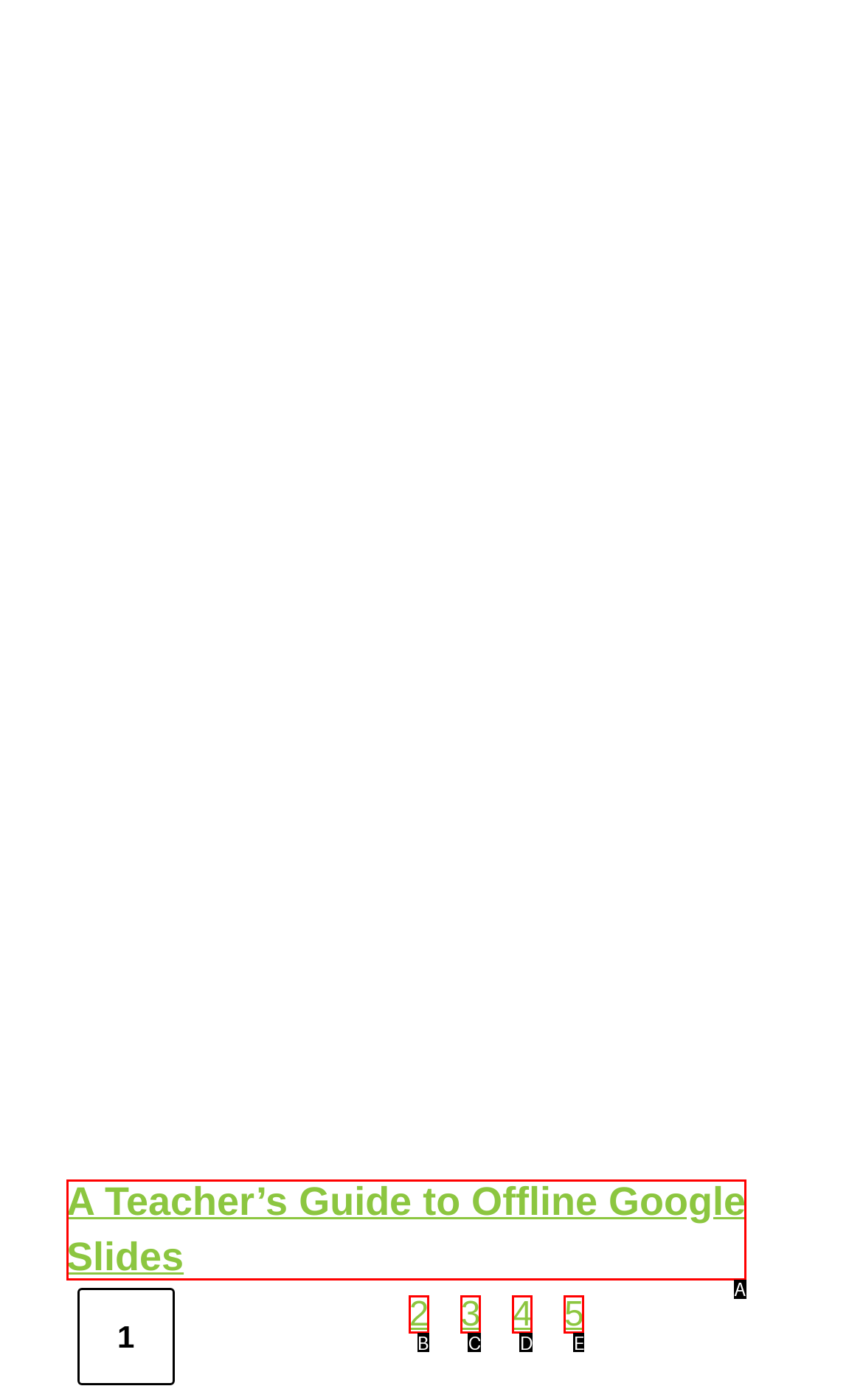Match the description: Page2 to the correct HTML element. Provide the letter of your choice from the given options.

B